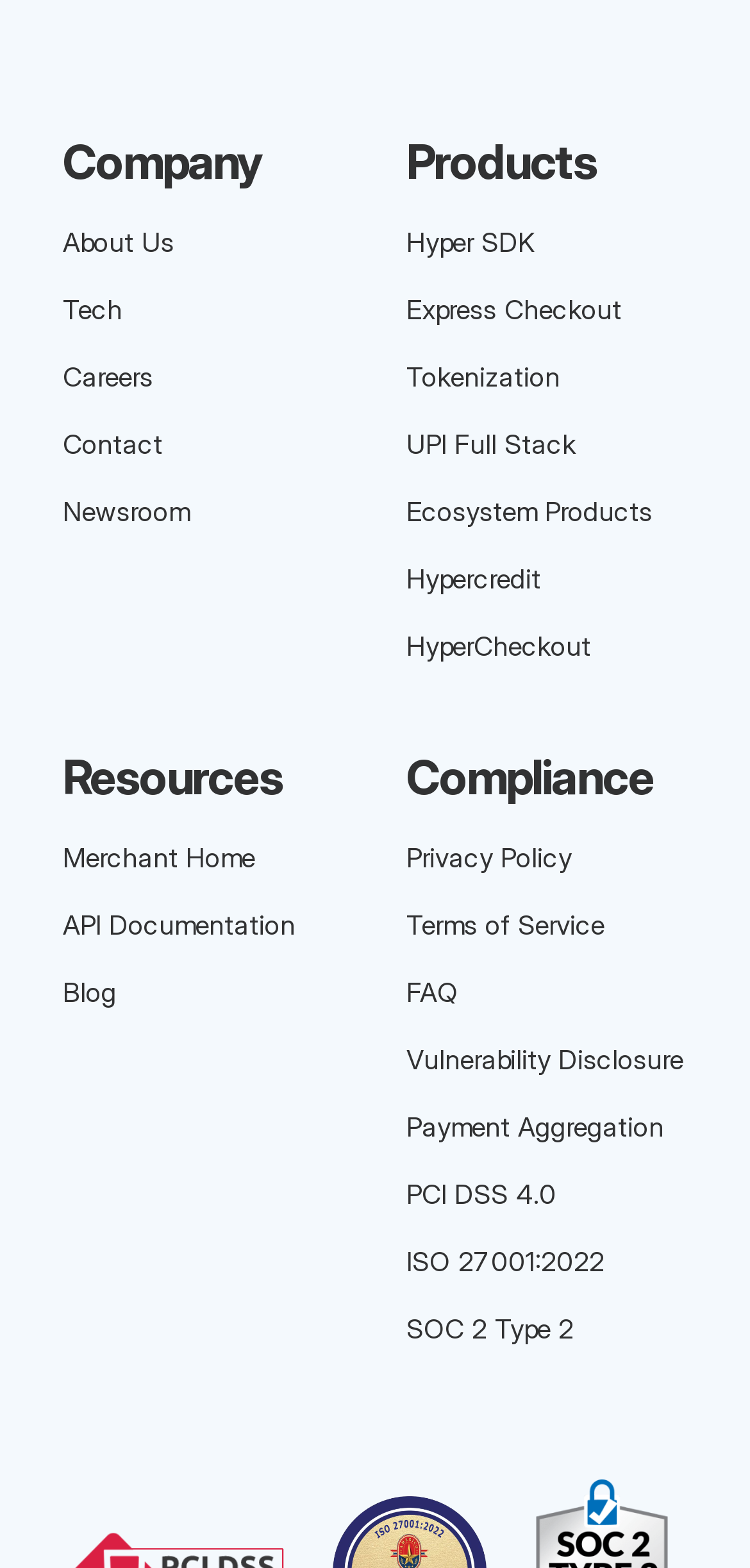Using the details from the image, please elaborate on the following question: How many resource links are available?

Under the 'Resources' heading, I can see three links: 'Merchant Home', 'API Documentation', and 'Blog'. Therefore, there are three resource links available.